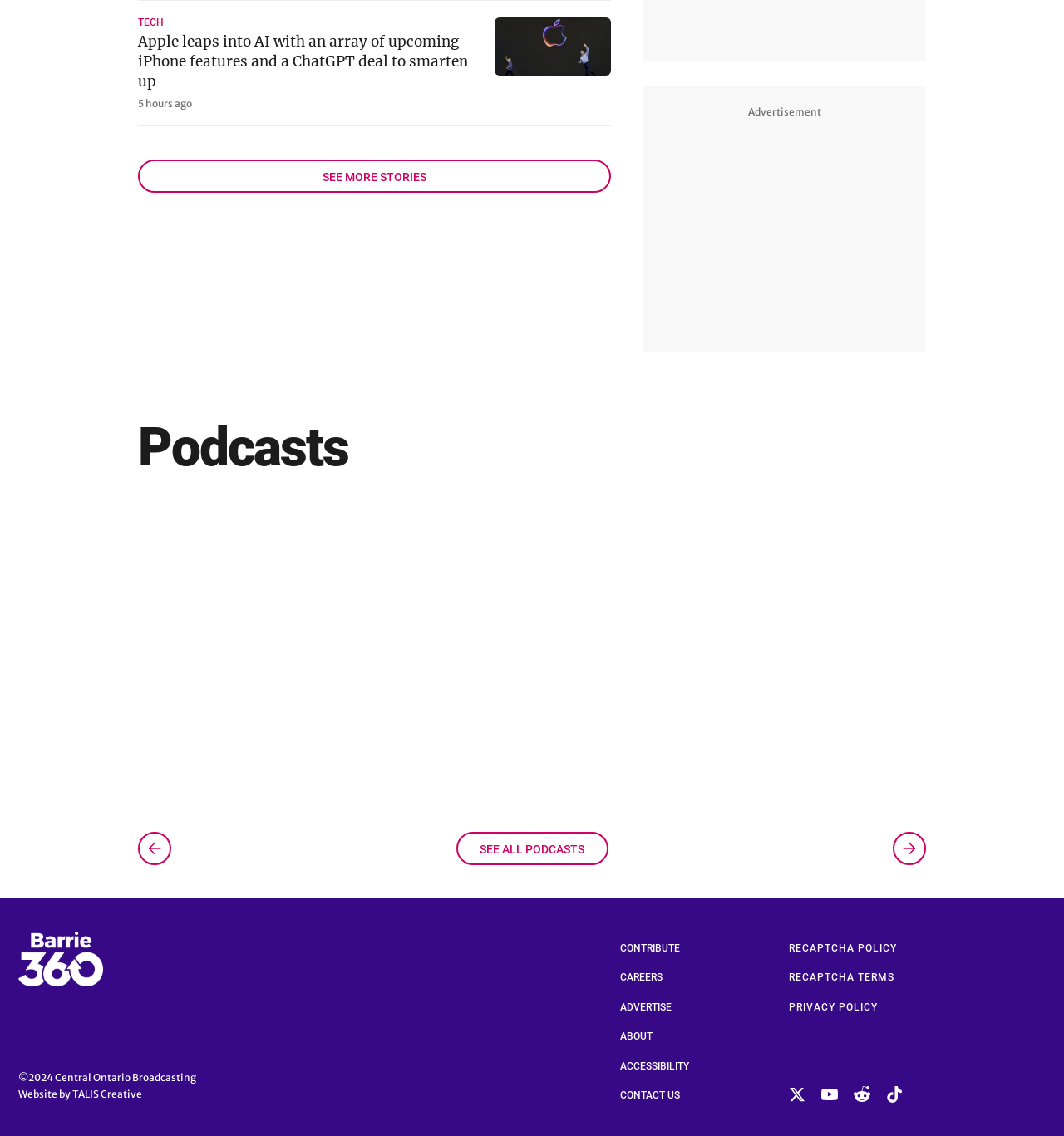How many social media links are present at the bottom?
Using the image, respond with a single word or phrase.

4